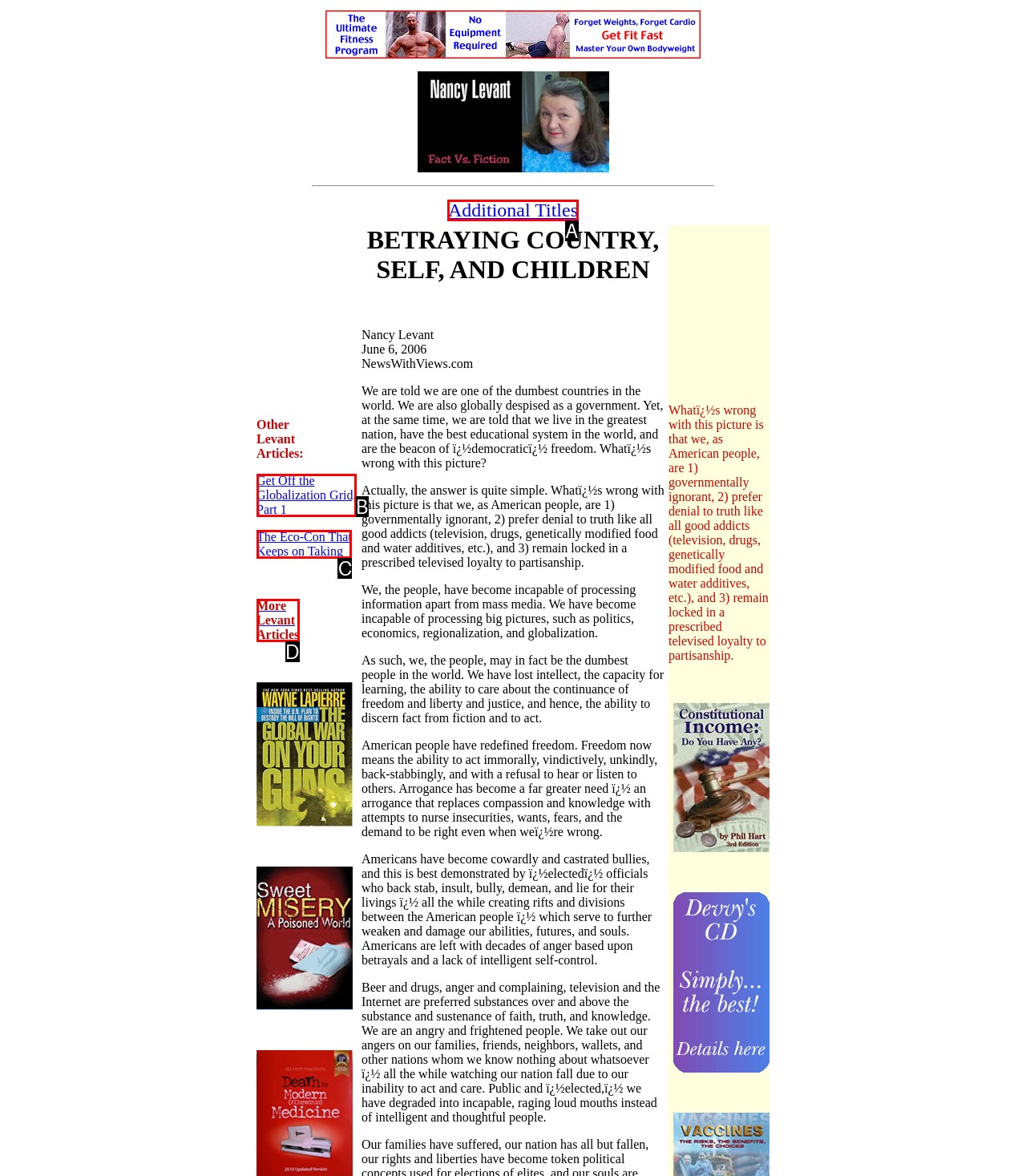Match the element description to one of the options: [Features]
Respond with the corresponding option's letter.

None